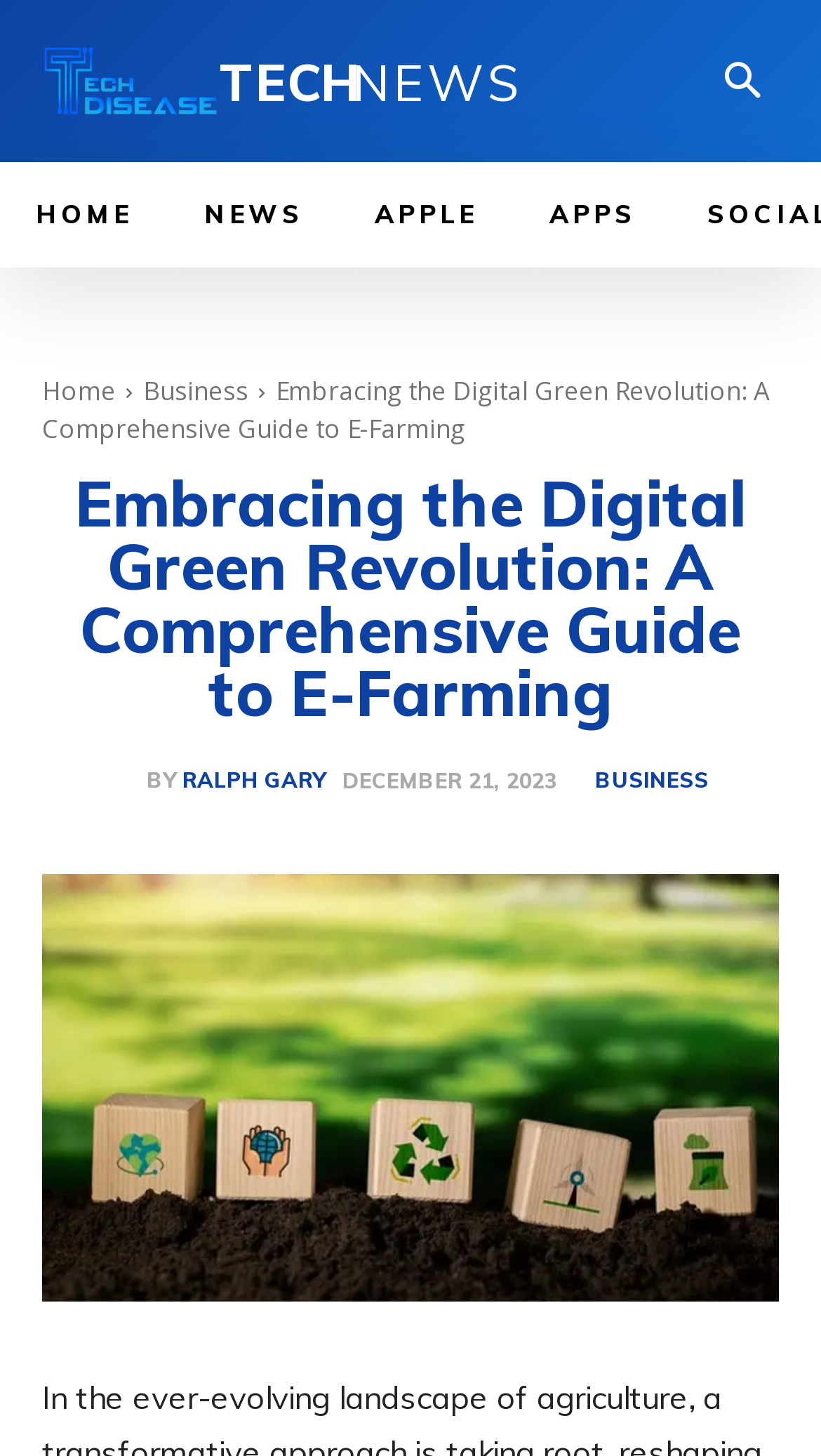Locate the headline of the webpage and generate its content.

Embracing the Digital Green Revolution: A Comprehensive Guide to E-Farming